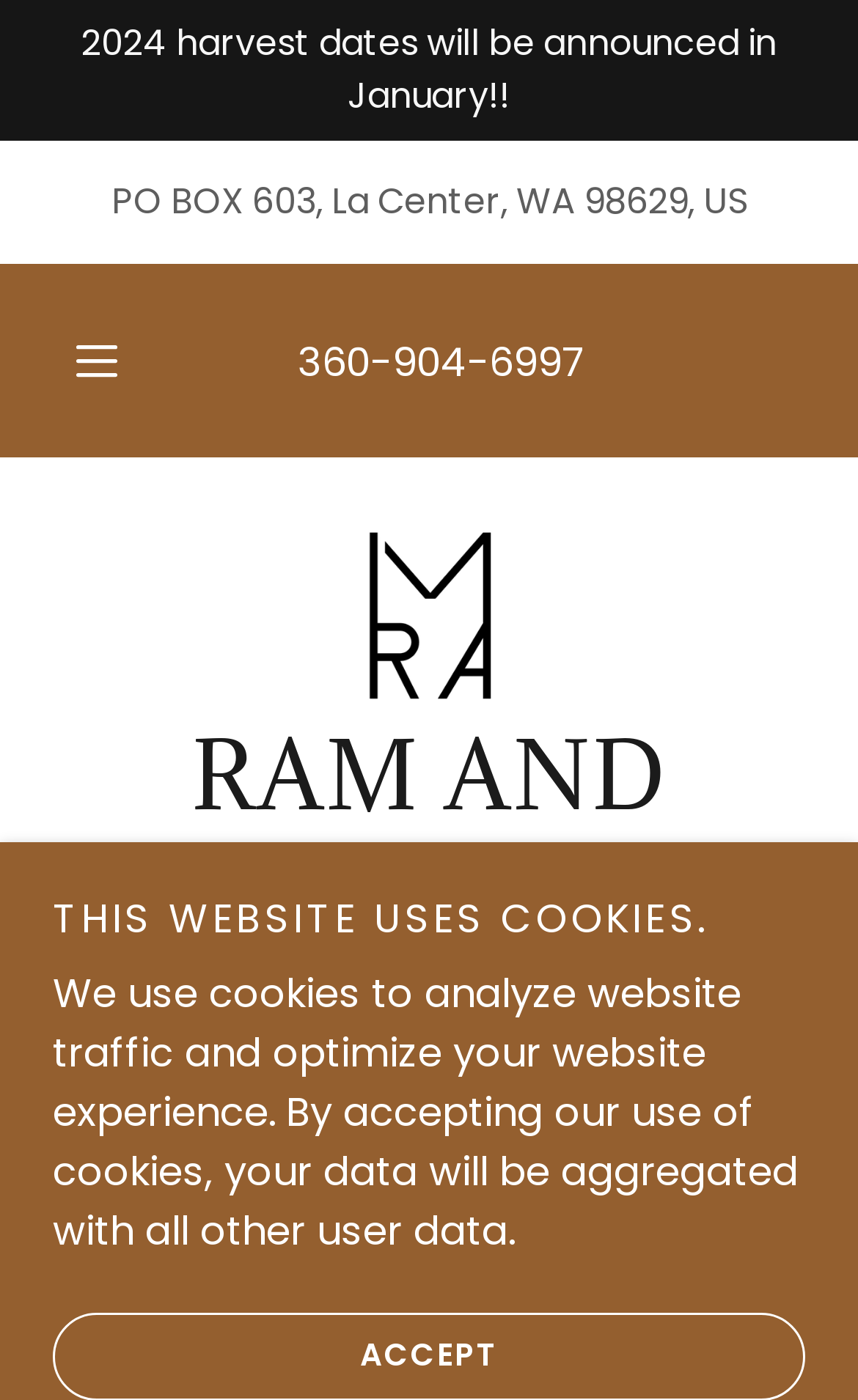Answer the question in a single word or phrase:
What is the phone number on the webpage?

360-904-6997